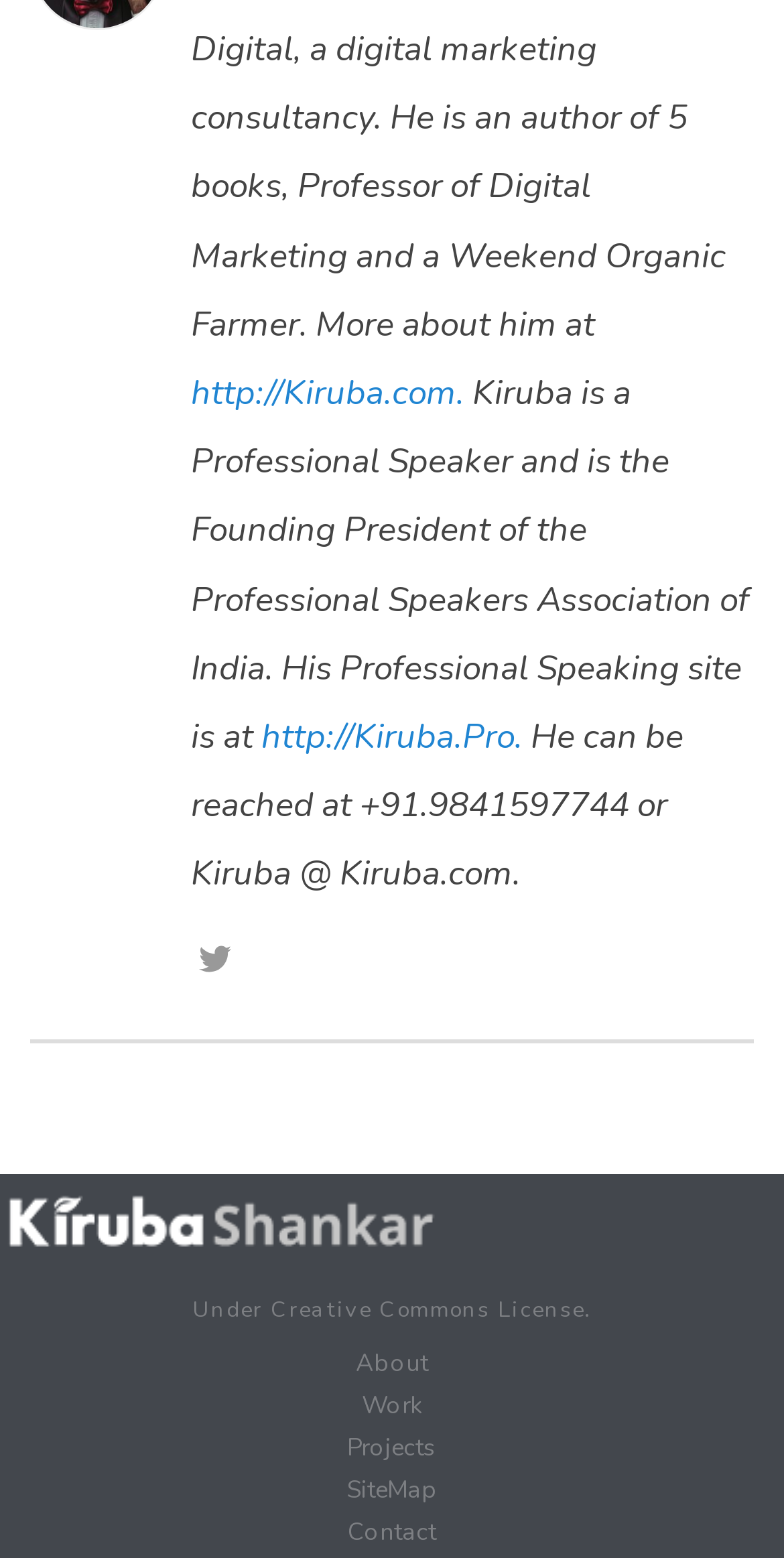Locate the bounding box coordinates of the item that should be clicked to fulfill the instruction: "Contact Kiruba".

[0.0, 0.973, 1.0, 0.994]